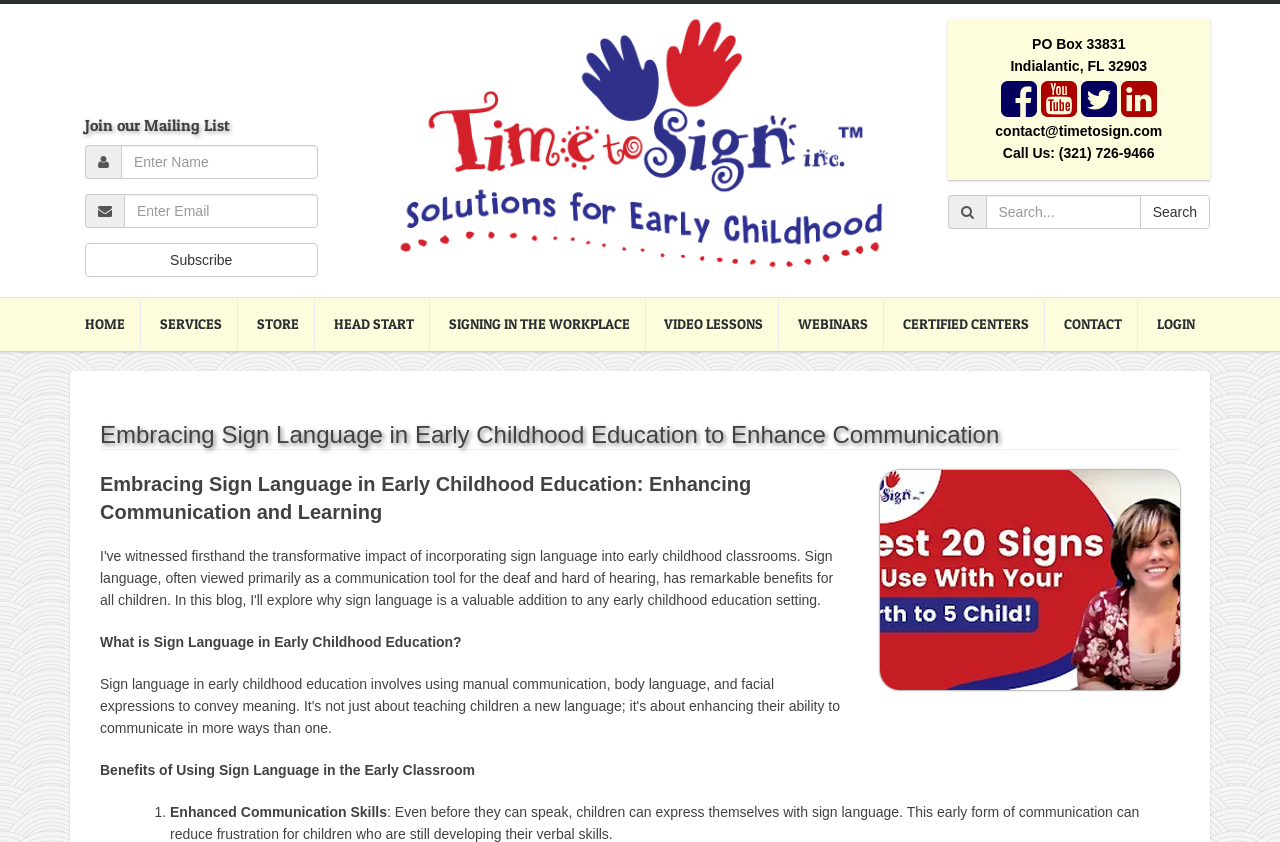Please predict the bounding box coordinates of the element's region where a click is necessary to complete the following instruction: "Search for something". The coordinates should be represented by four float numbers between 0 and 1, i.e., [left, top, right, bottom].

[0.77, 0.231, 0.891, 0.272]